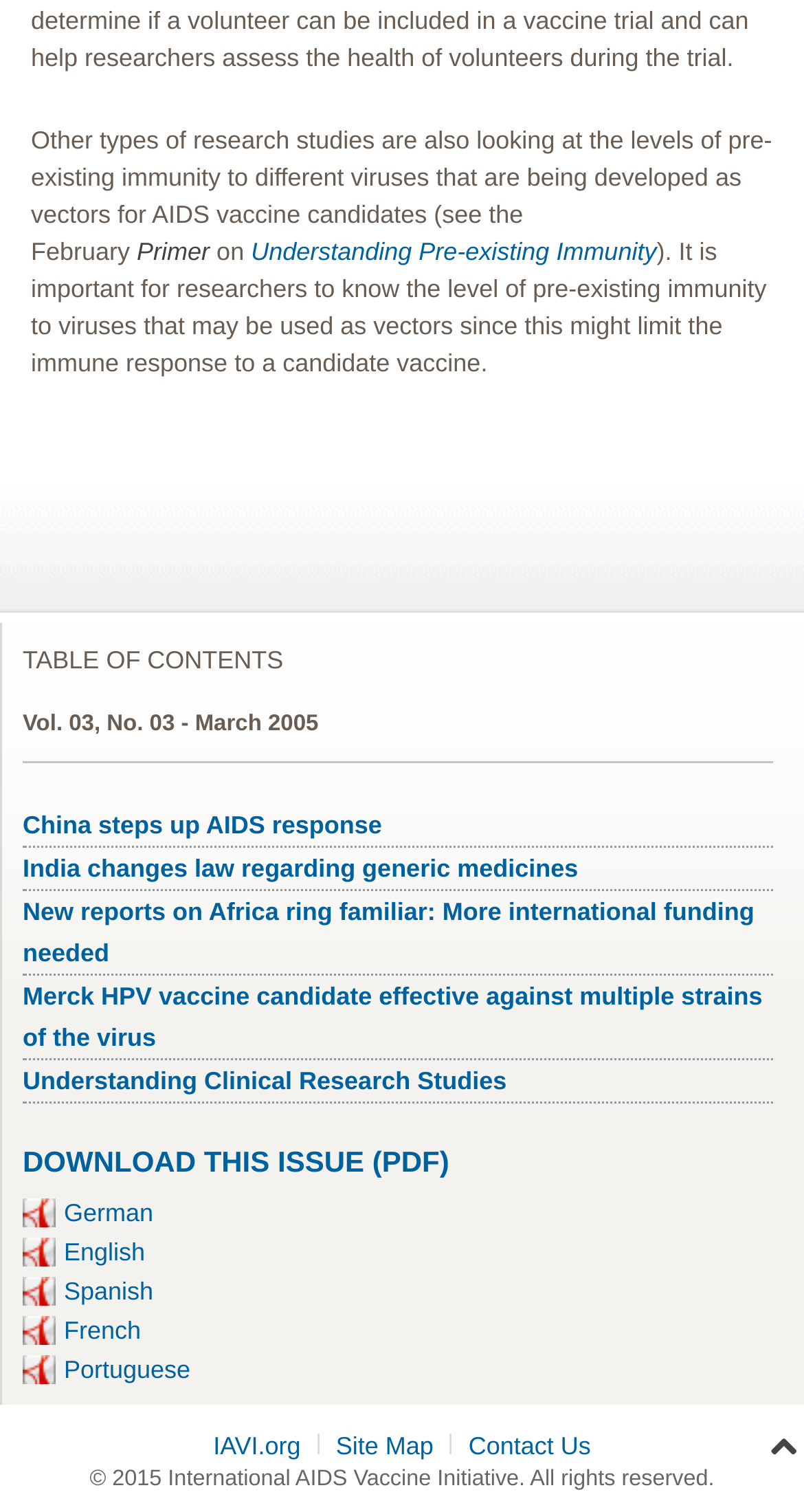Based on what you see in the screenshot, provide a thorough answer to this question: What is the title of the section that lists various news articles?

The section that lists various news articles, including 'China steps up AIDS response' and 'Merck HPV vaccine candidate effective against multiple strains of the virus', is titled 'TABLE OF CONTENTS'.